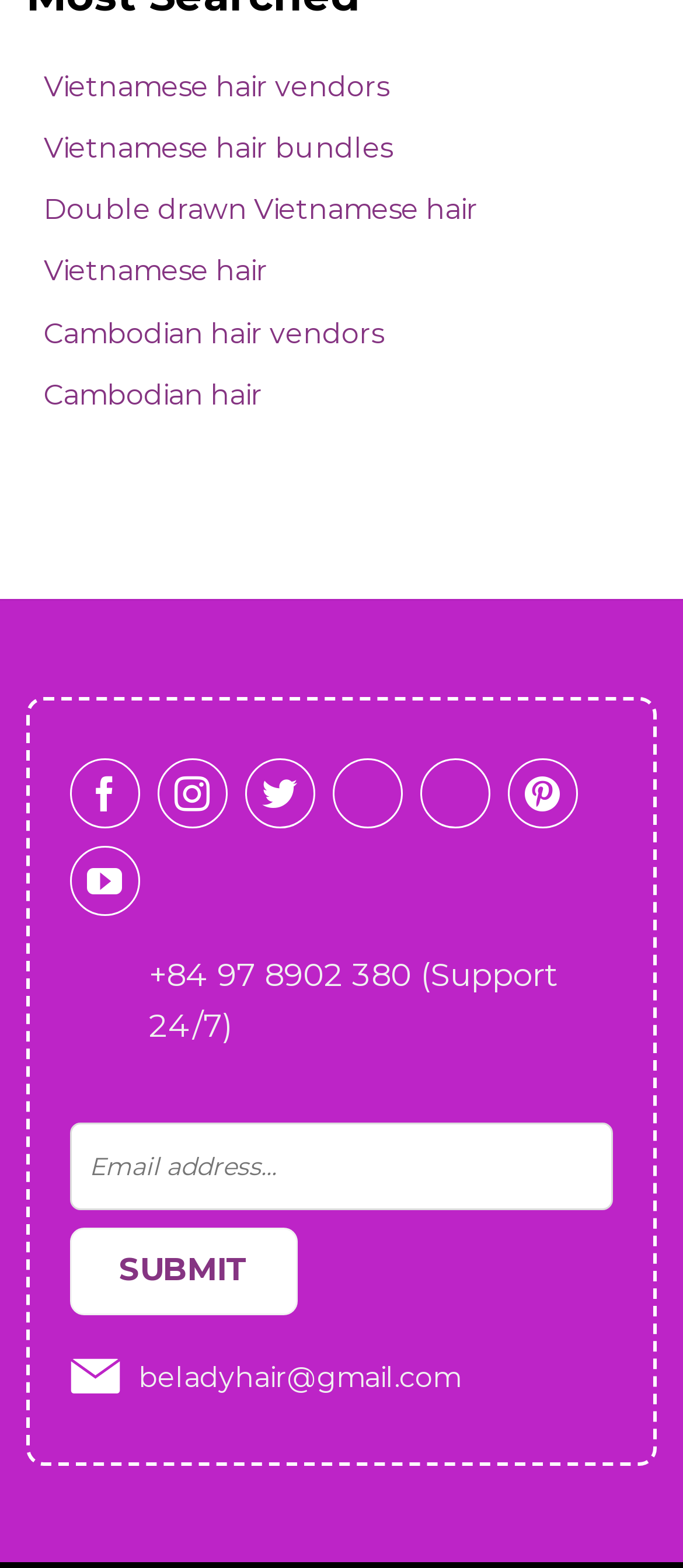Can you determine the bounding box coordinates of the area that needs to be clicked to fulfill the following instruction: "Click on Vietnamese hair vendors"?

[0.064, 0.044, 0.569, 0.066]